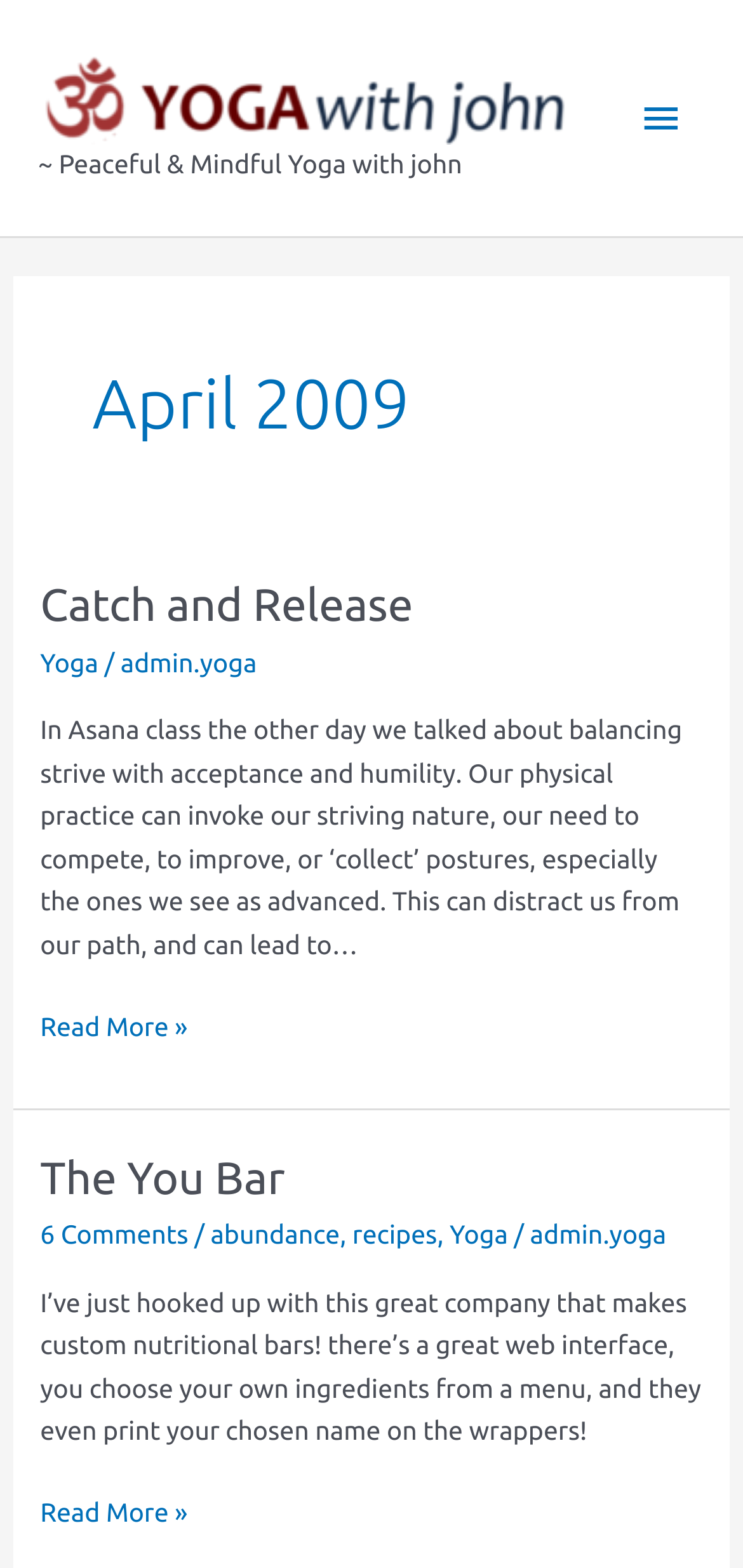Using floating point numbers between 0 and 1, provide the bounding box coordinates in the format (top-left x, top-left y, bottom-right x, bottom-right y). Locate the UI element described here: Main Menu

[0.83, 0.046, 0.949, 0.105]